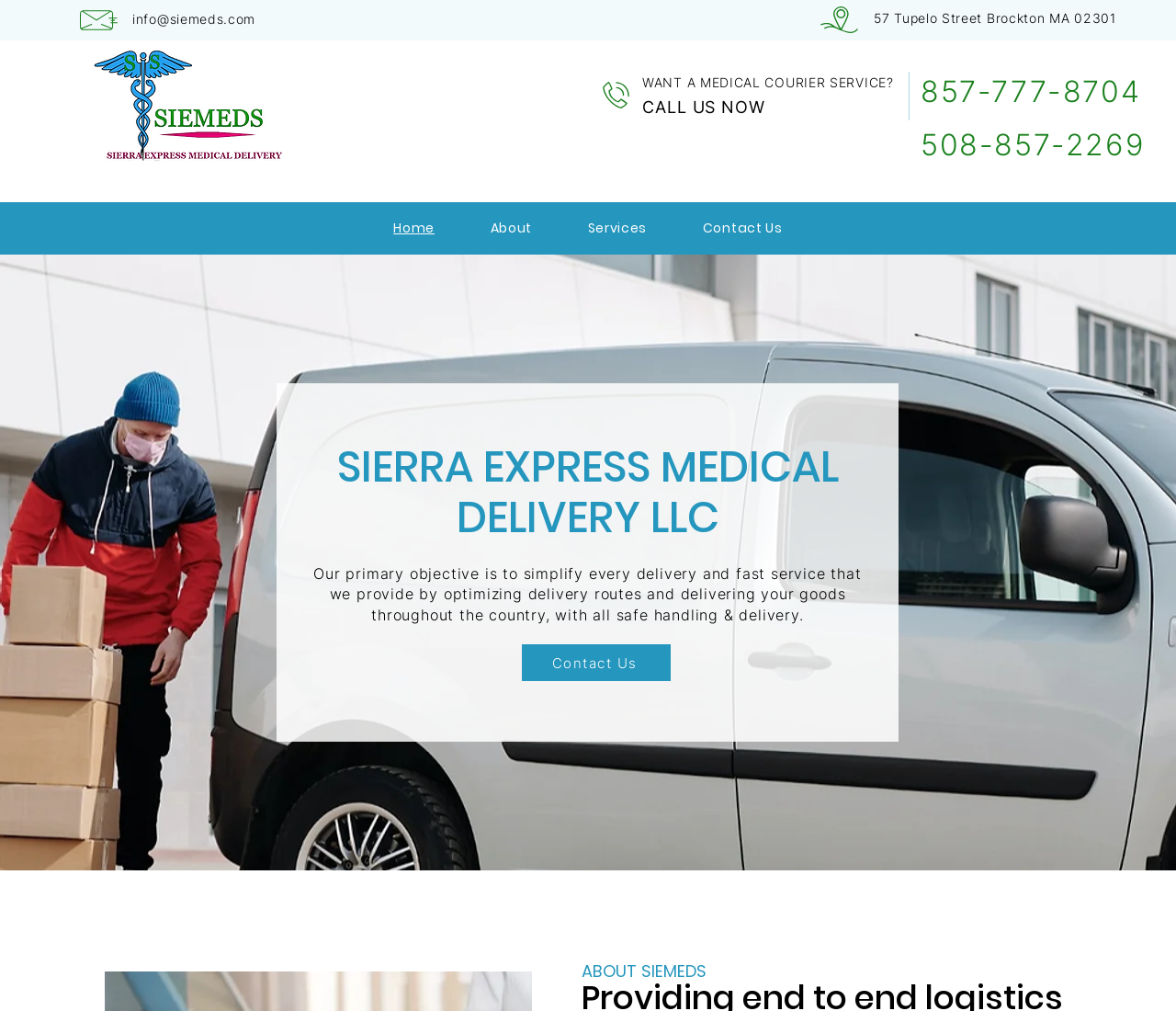What is the company's email address?
Based on the image, provide a one-word or brief-phrase response.

info@siemeds.com